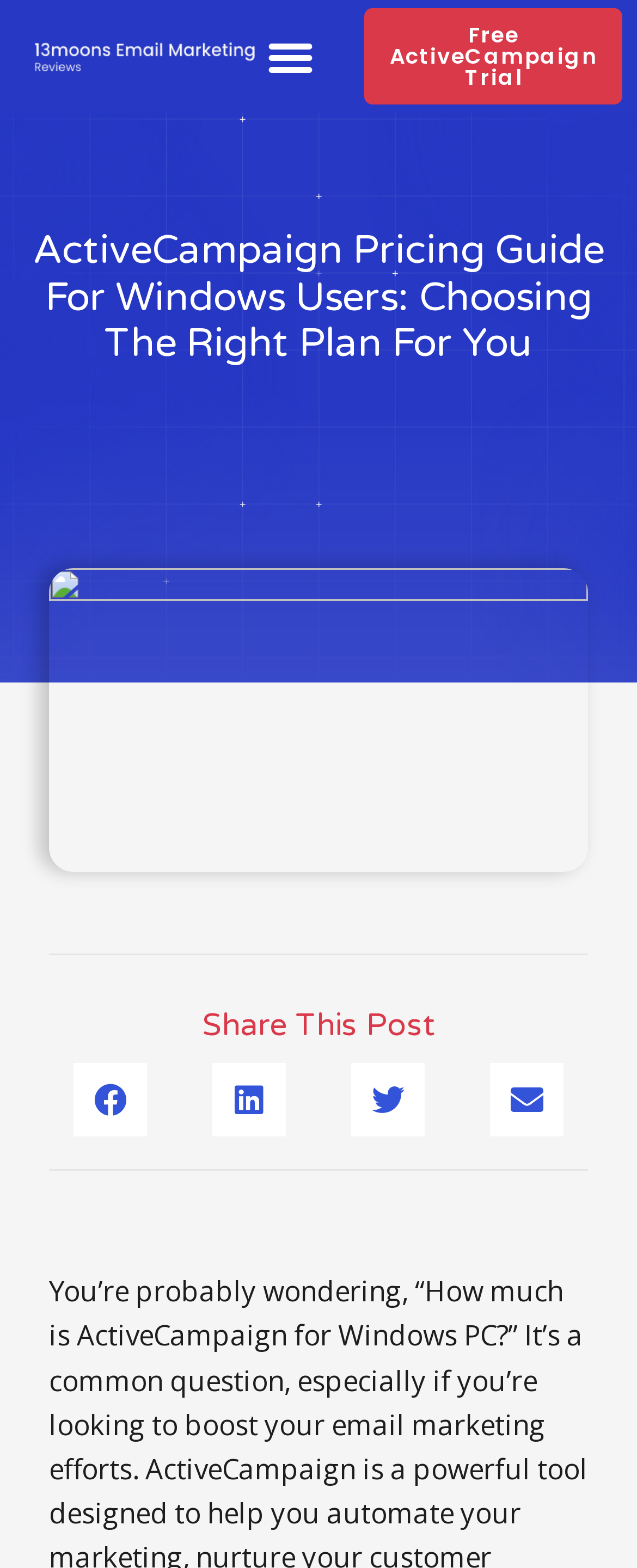Please determine the main heading text of this webpage.

ActiveCampaign Pricing Guide For Windows Users: Choosing The Right Plan For You